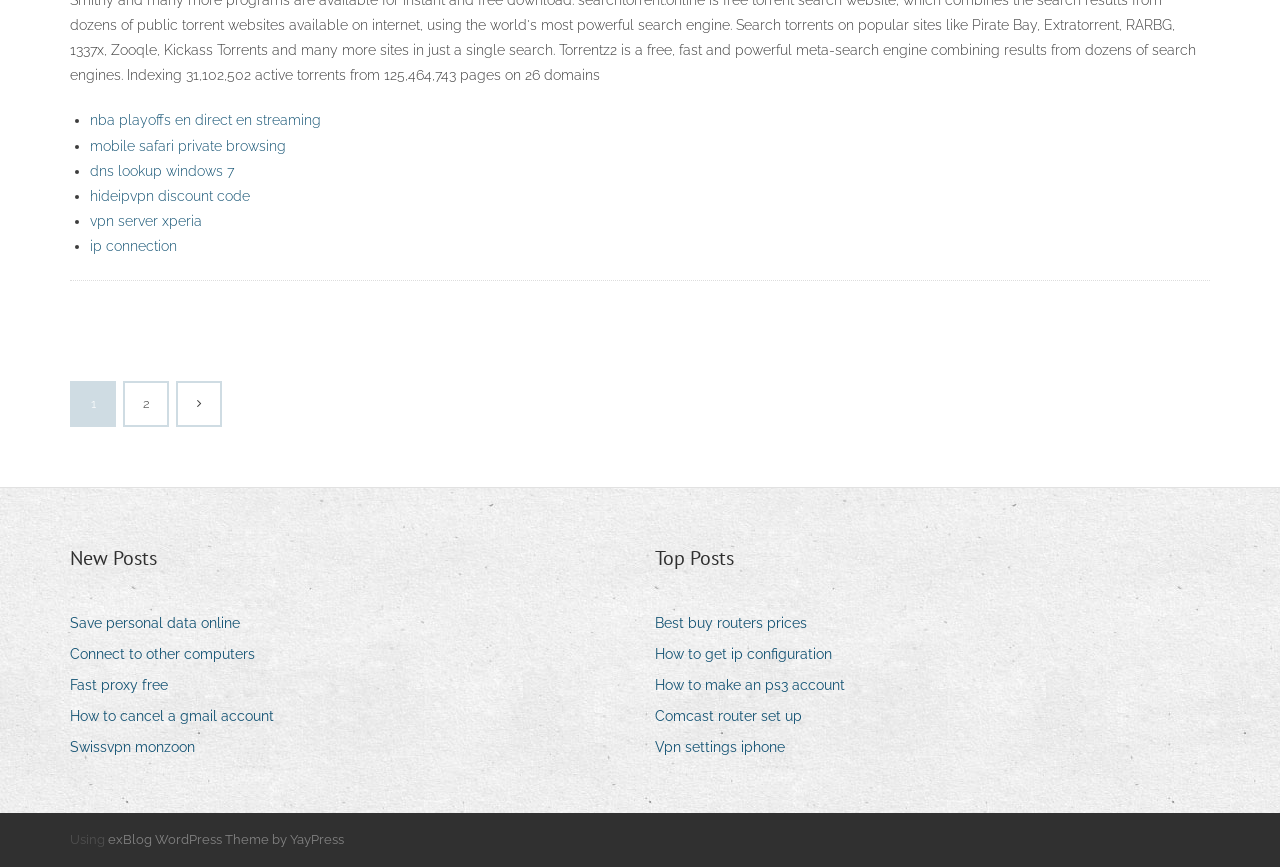Respond to the question below with a single word or phrase:
What is the theme of the webpage?

exBlog WordPress Theme